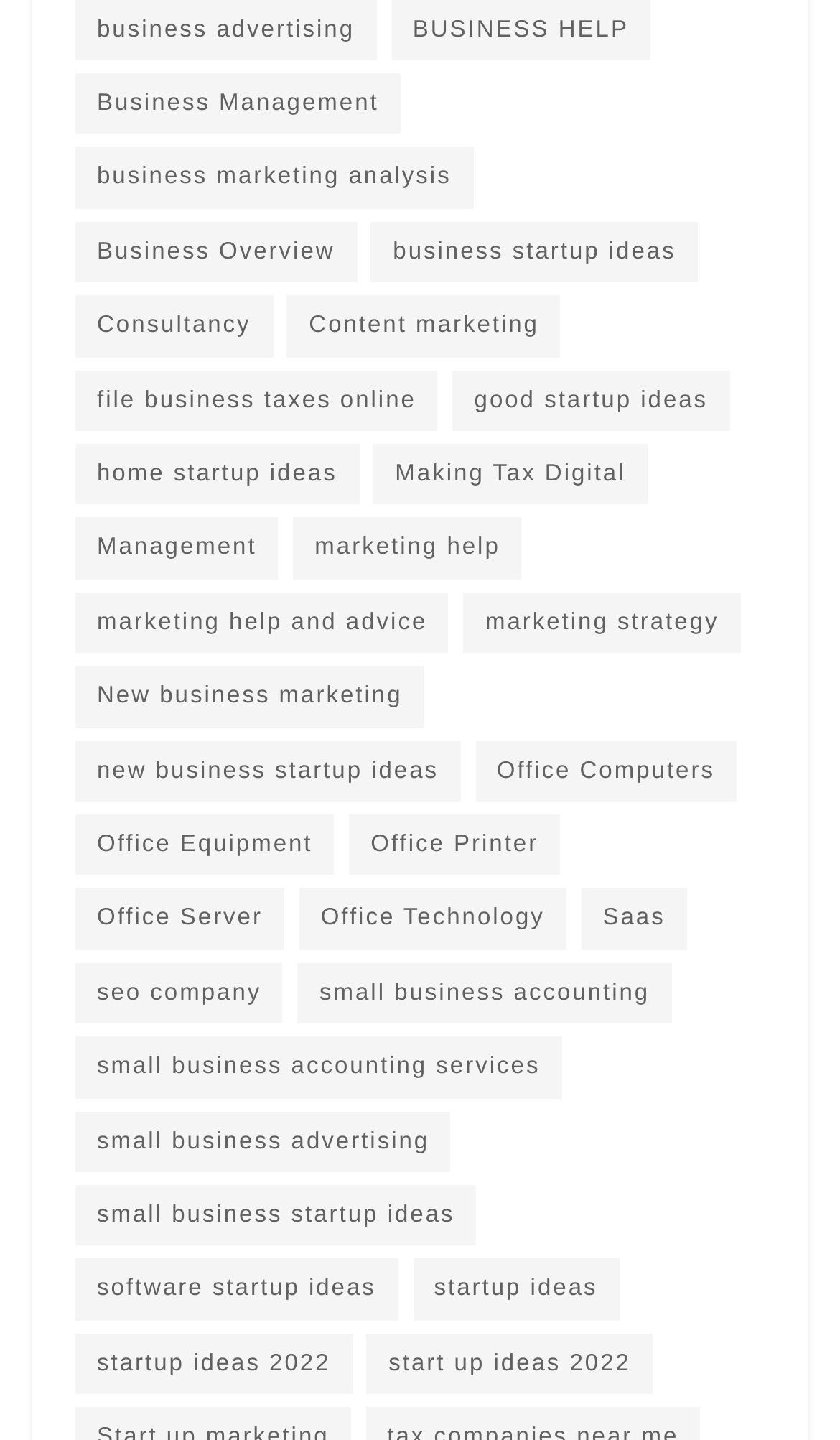Please determine the bounding box coordinates of the element to click in order to execute the following instruction: "Learn about making tax digital". The coordinates should be four float numbers between 0 and 1, specified as [left, top, right, bottom].

[0.445, 0.308, 0.771, 0.351]